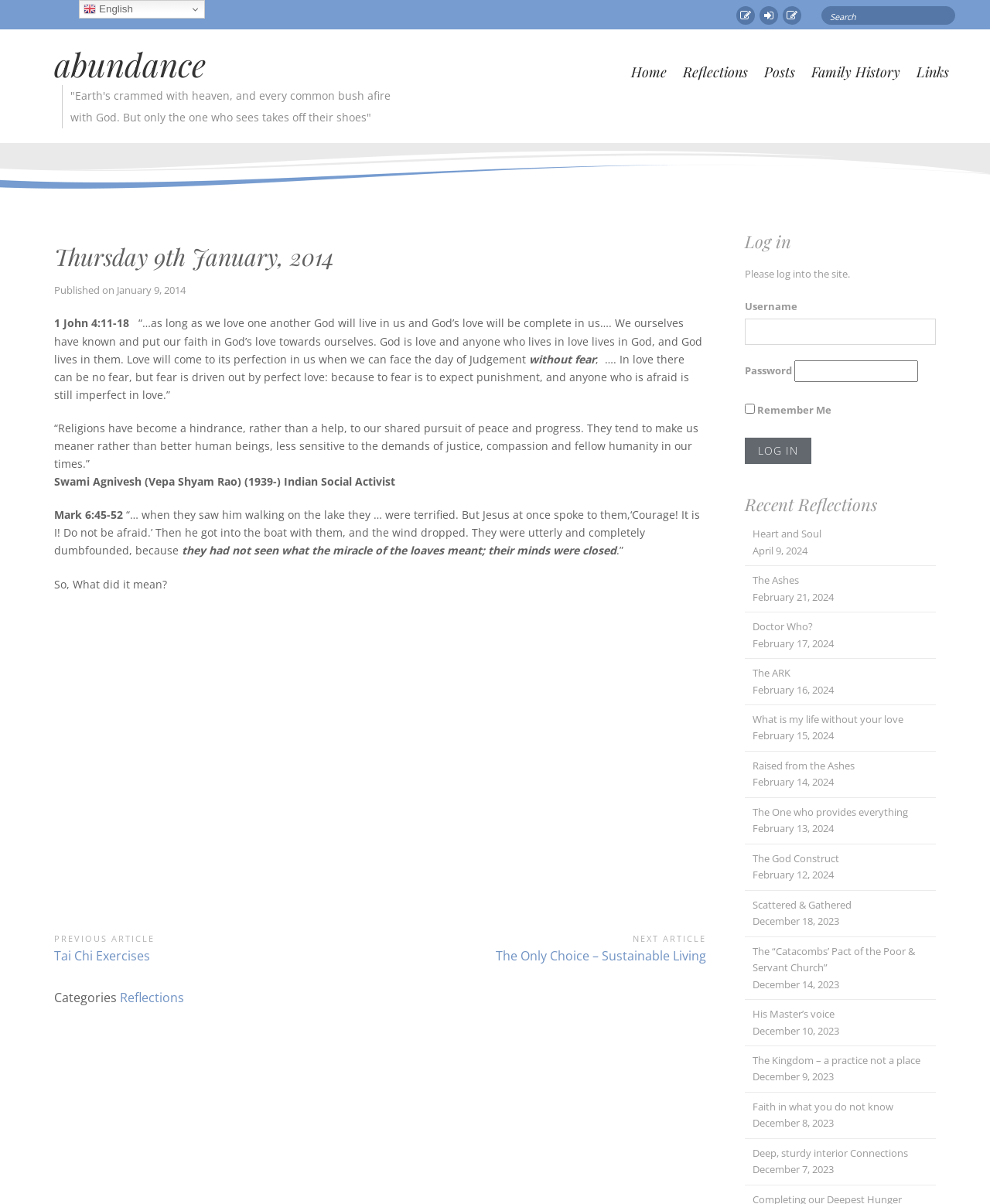Please identify the bounding box coordinates of the element on the webpage that should be clicked to follow this instruction: "View the post 'The ARK'". The bounding box coordinates should be given as four float numbers between 0 and 1, formatted as [left, top, right, bottom].

[0.76, 0.553, 0.798, 0.565]